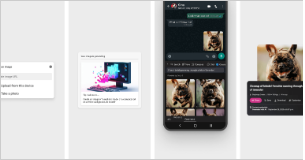Give a one-word or one-phrase response to the question: 
What is the purpose of the design element on the left?

Graphical features